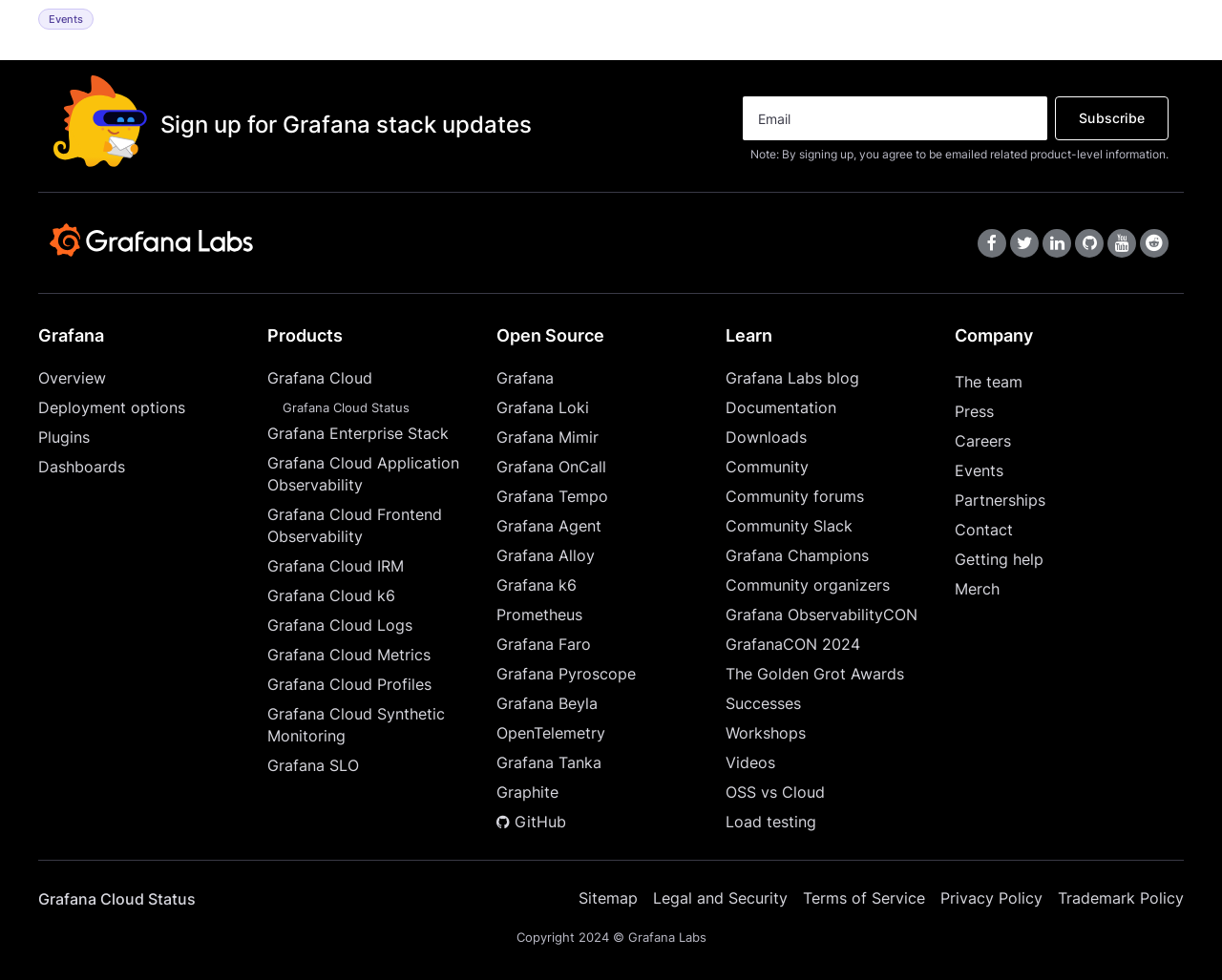Answer in one word or a short phrase: 
What is the purpose of the 'Learn' section?

Provide resources for learning